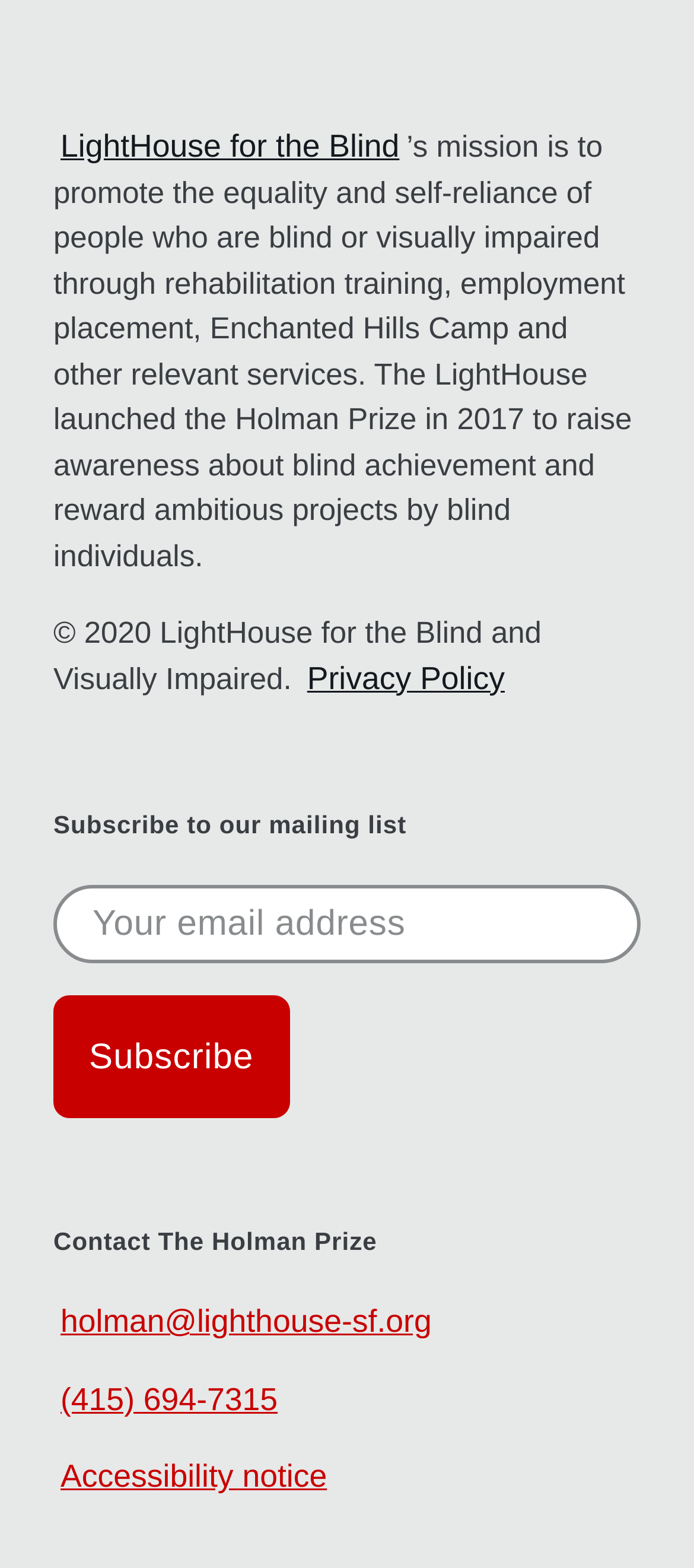Please answer the following question using a single word or phrase: 
What is the contact email for The Holman Prize?

holman@lighthouse-sf.org